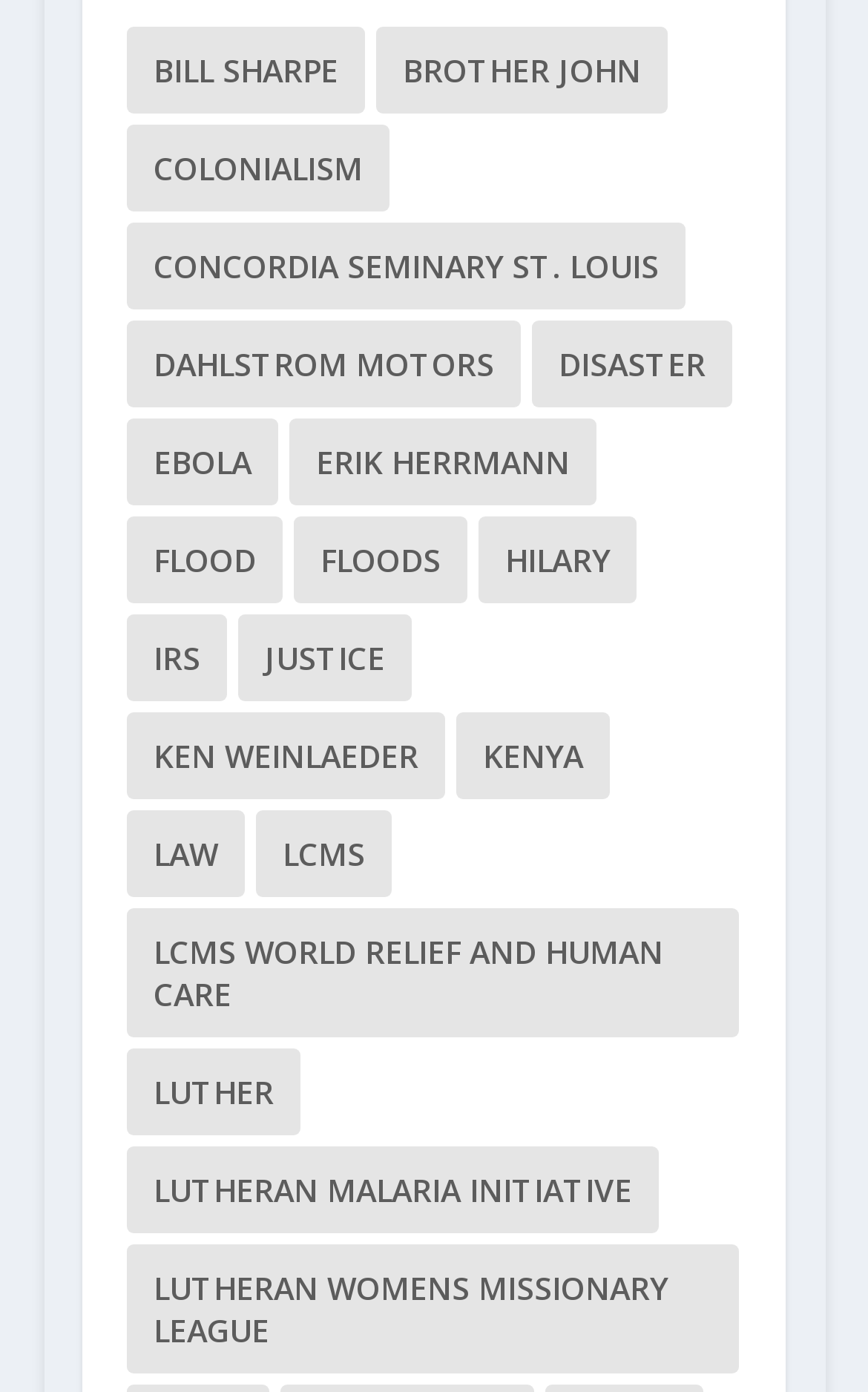Can you determine the bounding box coordinates of the area that needs to be clicked to fulfill the following instruction: "View Concordia Seminary St. Louis"?

[0.146, 0.16, 0.79, 0.223]